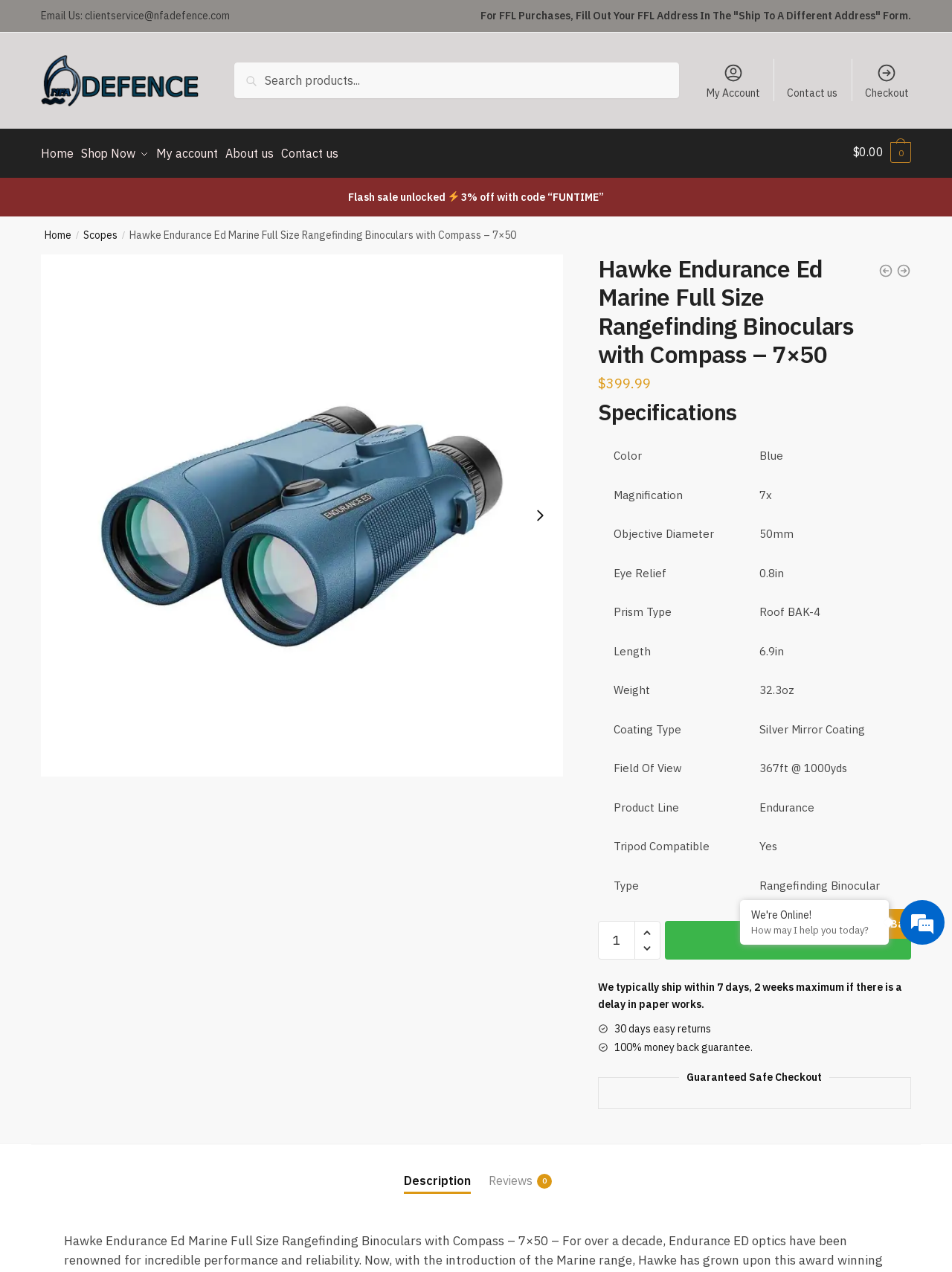Highlight the bounding box coordinates of the element that should be clicked to carry out the following instruction: "Click Canada Helps". The coordinates must be given as four float numbers ranging from 0 to 1, i.e., [left, top, right, bottom].

None